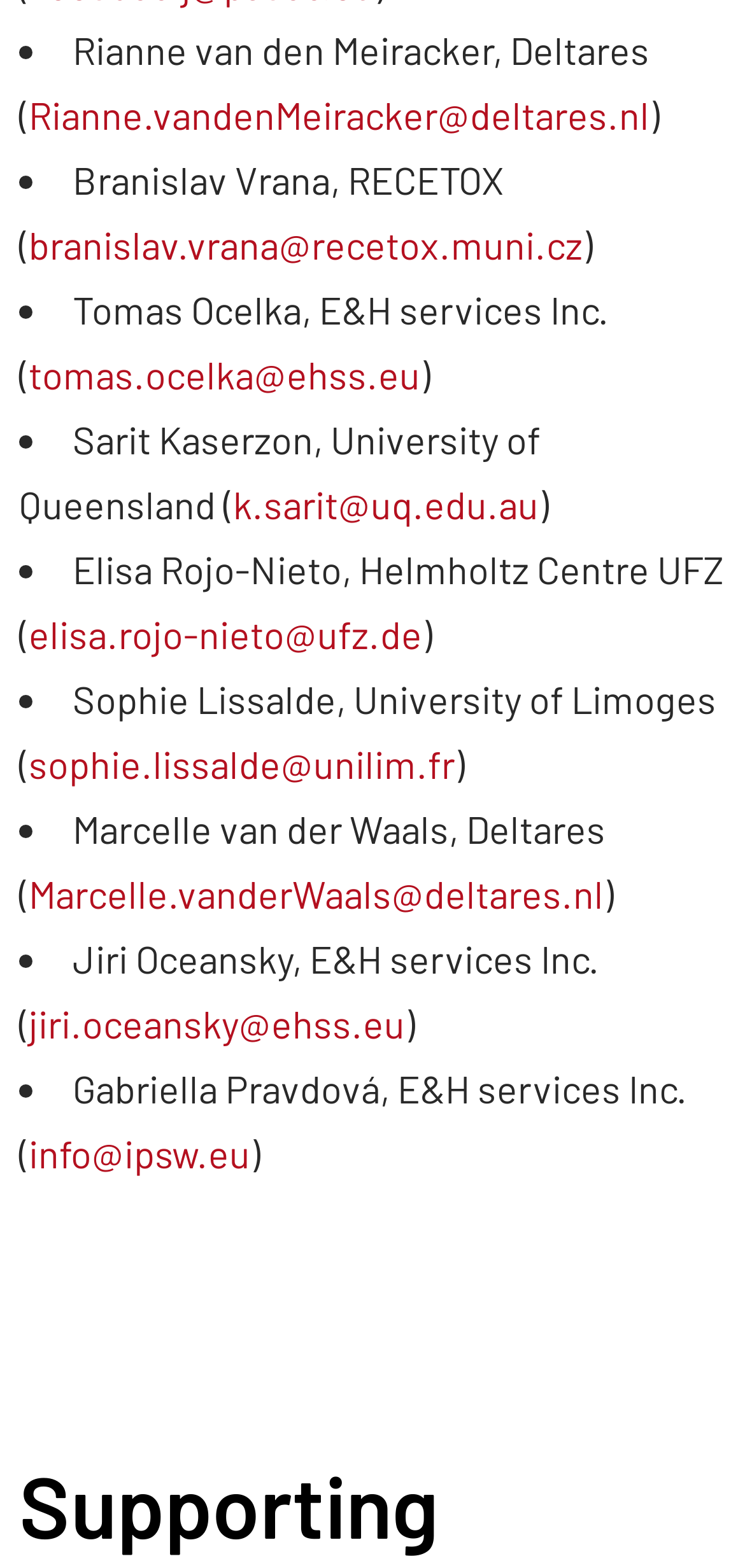What is the last name of the person affiliated with University of Limoges?
By examining the image, provide a one-word or phrase answer.

Lissalde